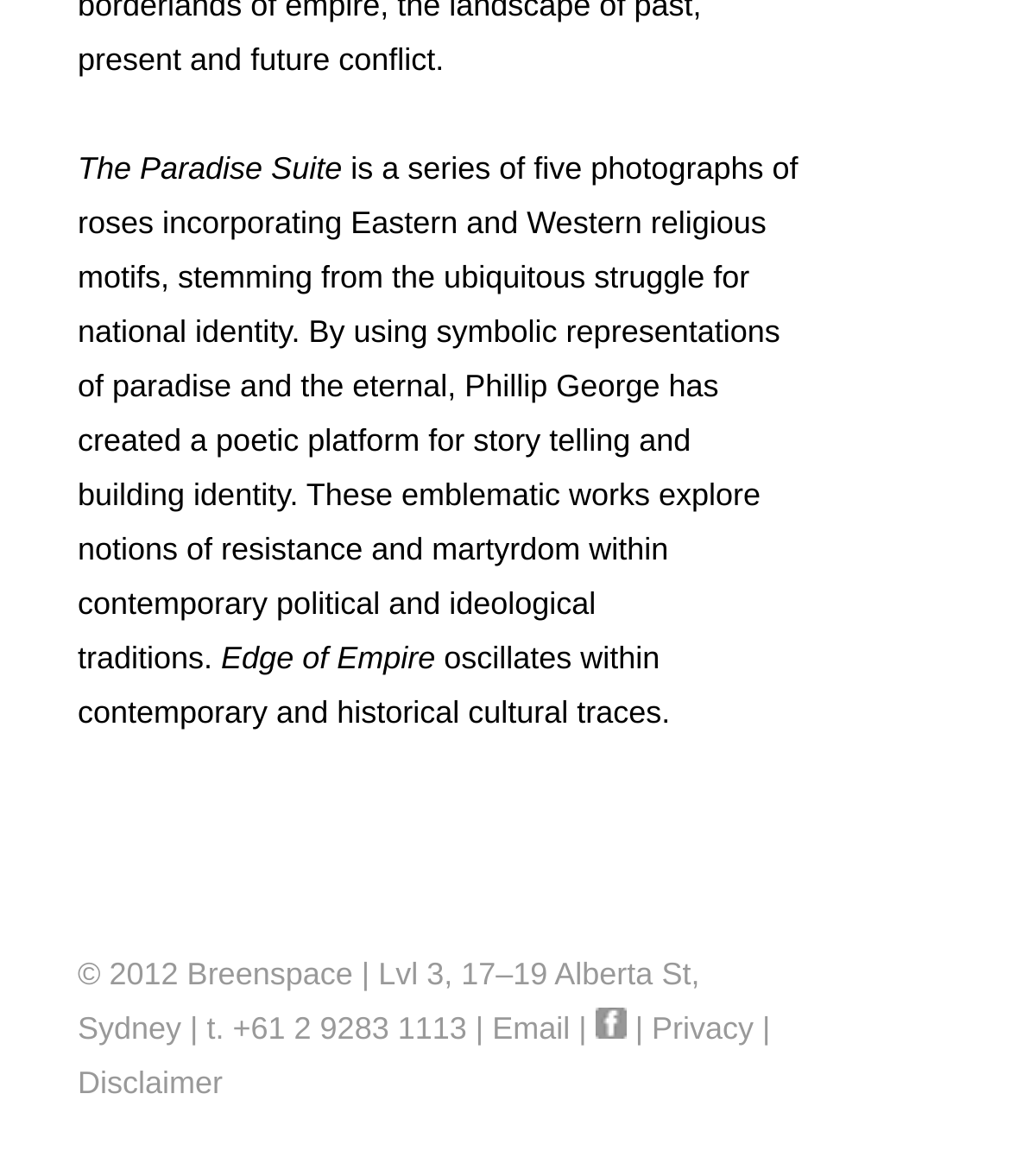What is the year of copyright for Breenspace?
Please provide a detailed and comprehensive answer to the question.

The year of copyright for Breenspace is mentioned at the bottom of the webpage as '© 2012 Breenspace', which indicates that the content on the webpage is copyrighted since 2012.